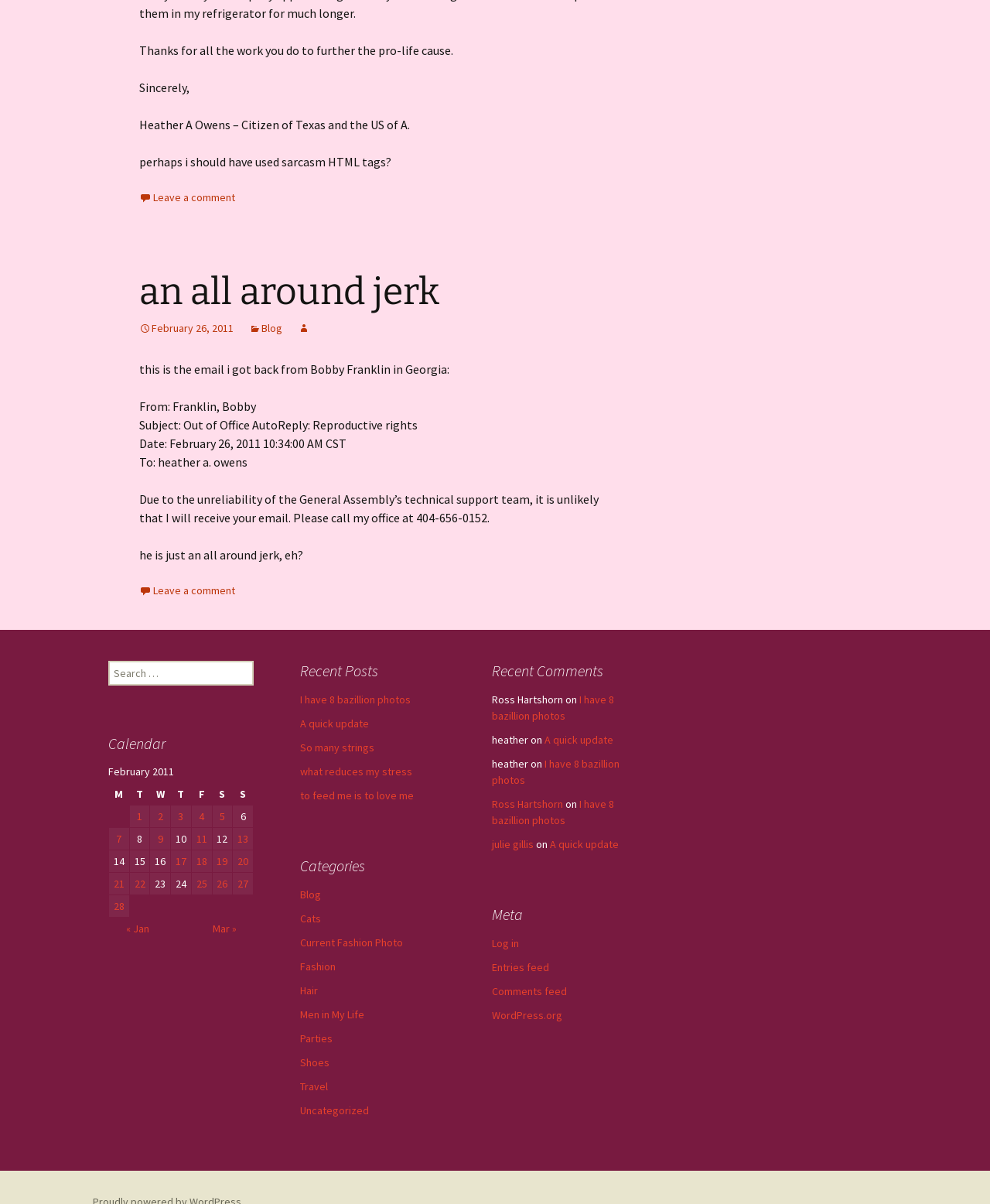Answer the following query with a single word or phrase:
How many recent posts are listed?

5